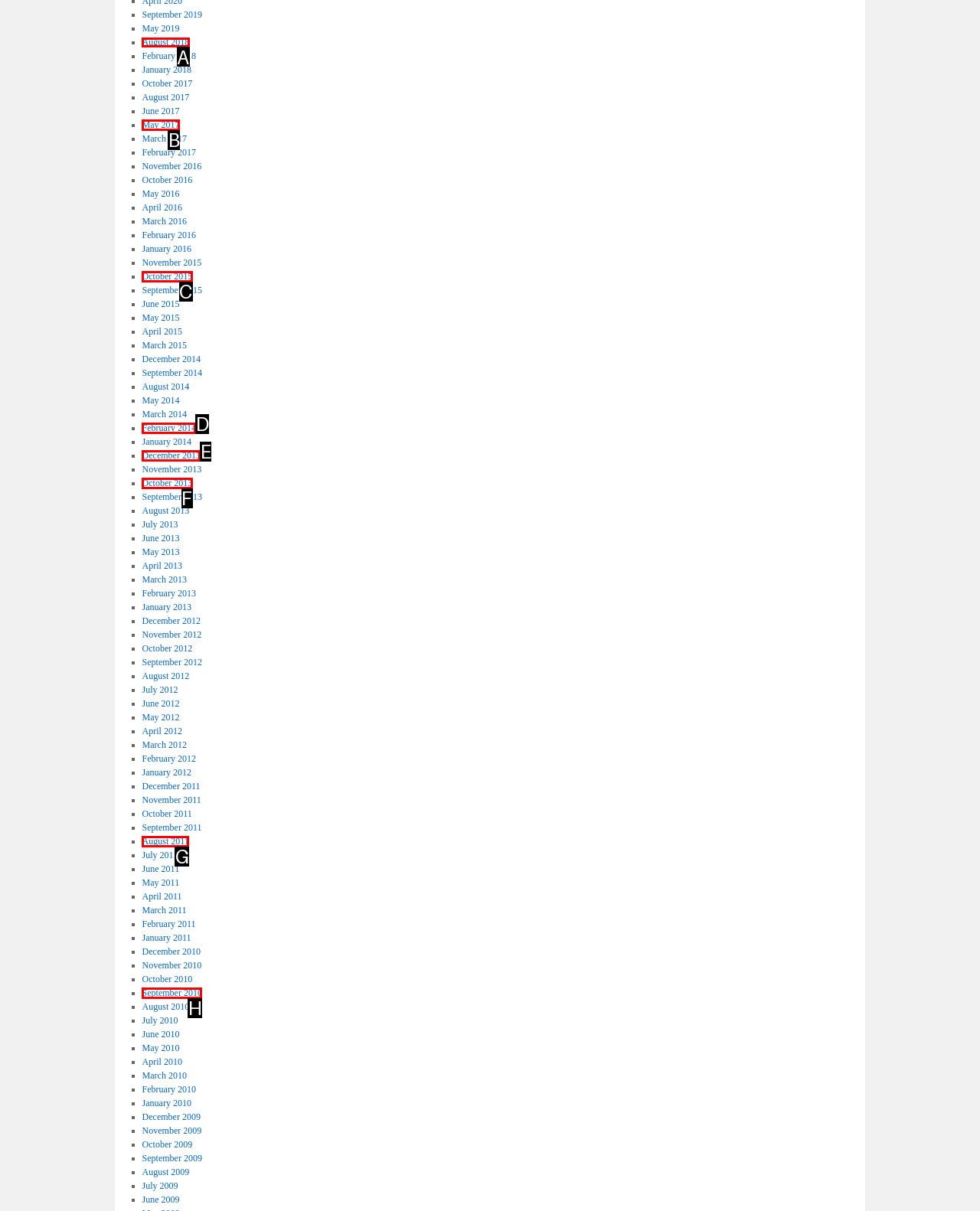Pick the right letter to click to achieve the task: Open August 2018
Answer with the letter of the correct option directly.

A